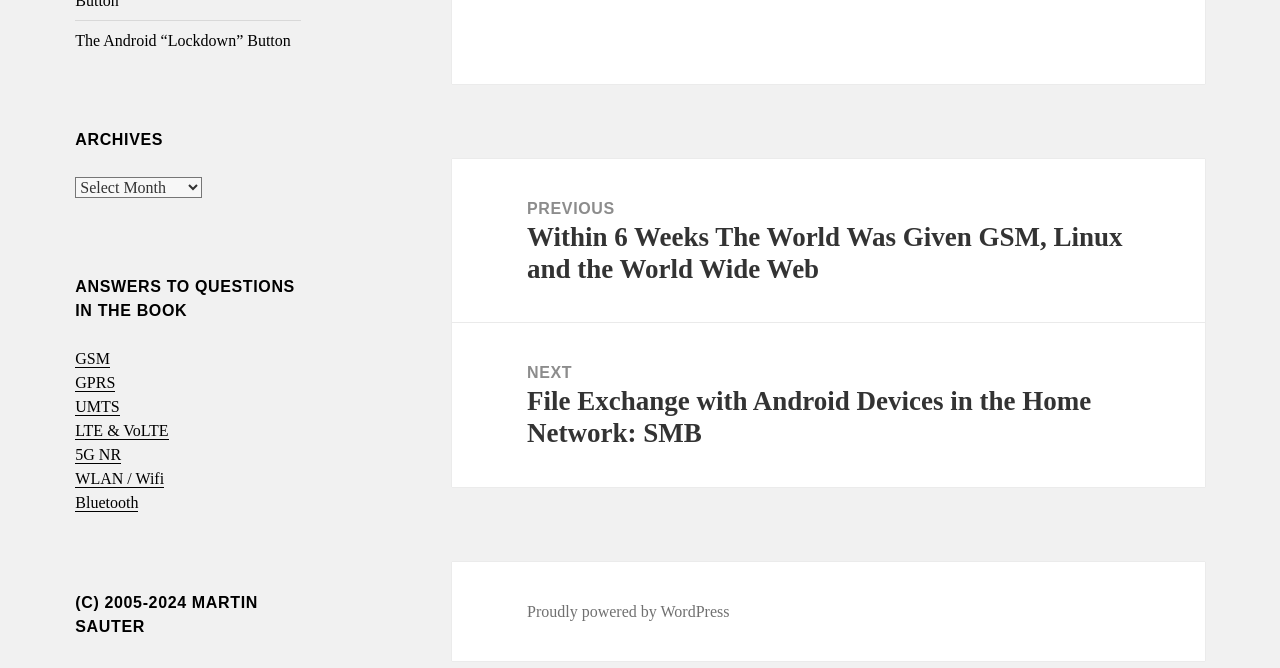Analyze the image and deliver a detailed answer to the question: What is the title of the previous post?

The title of the previous post is 'Within 6 Weeks The World Was Given GSM, Linux and the World Wide Web' which is indicated by the link 'Previous post: Within 6 Weeks The World Was Given GSM, Linux and the World Wide Web'.